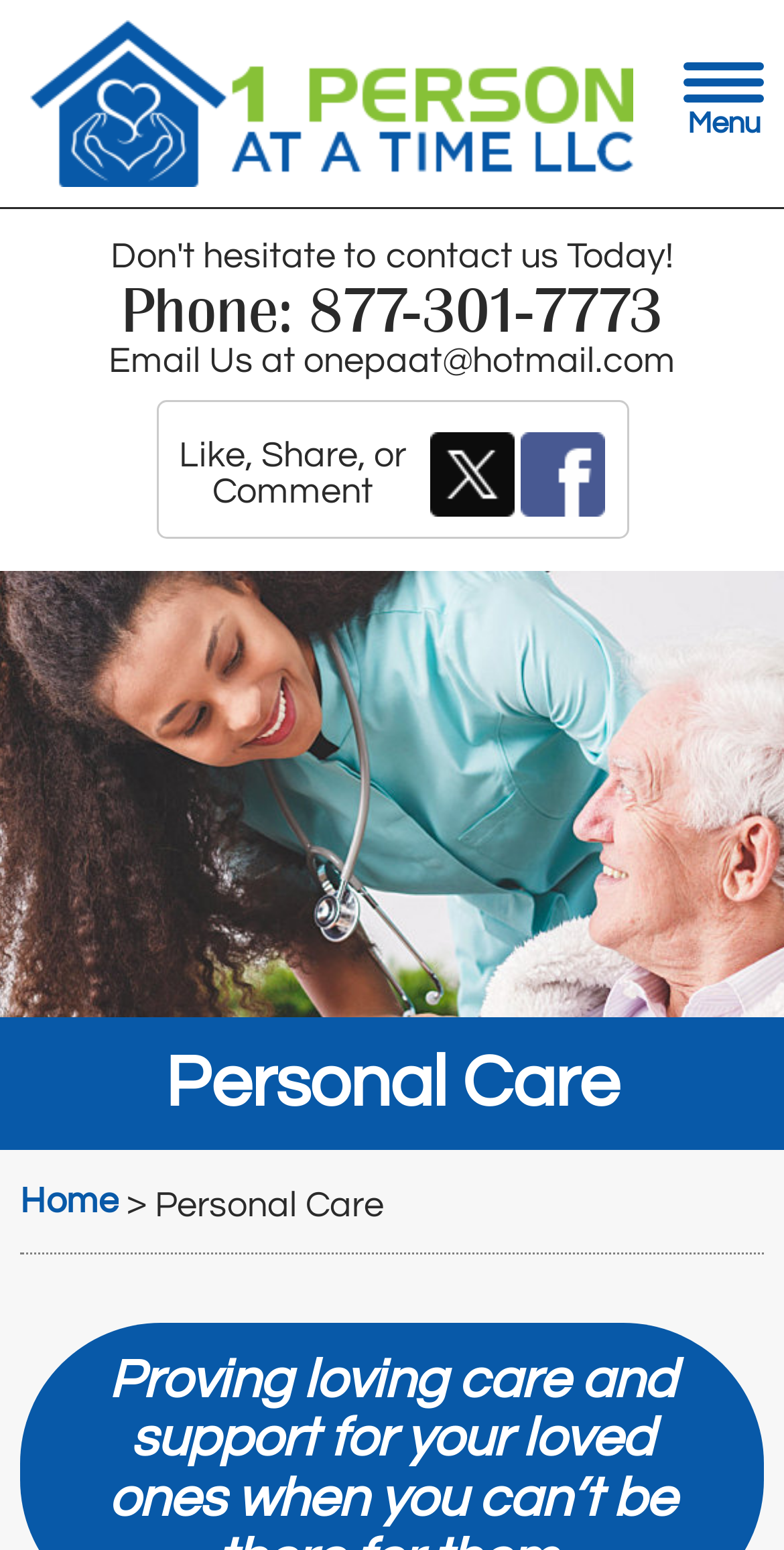What social media platforms can you share content from 1 Person At A Time LLC?
Answer the question with detailed information derived from the image.

The social media platforms can be found in the section 'Like, Share, or Comment' which contains images of Twitter and Facebook icons.